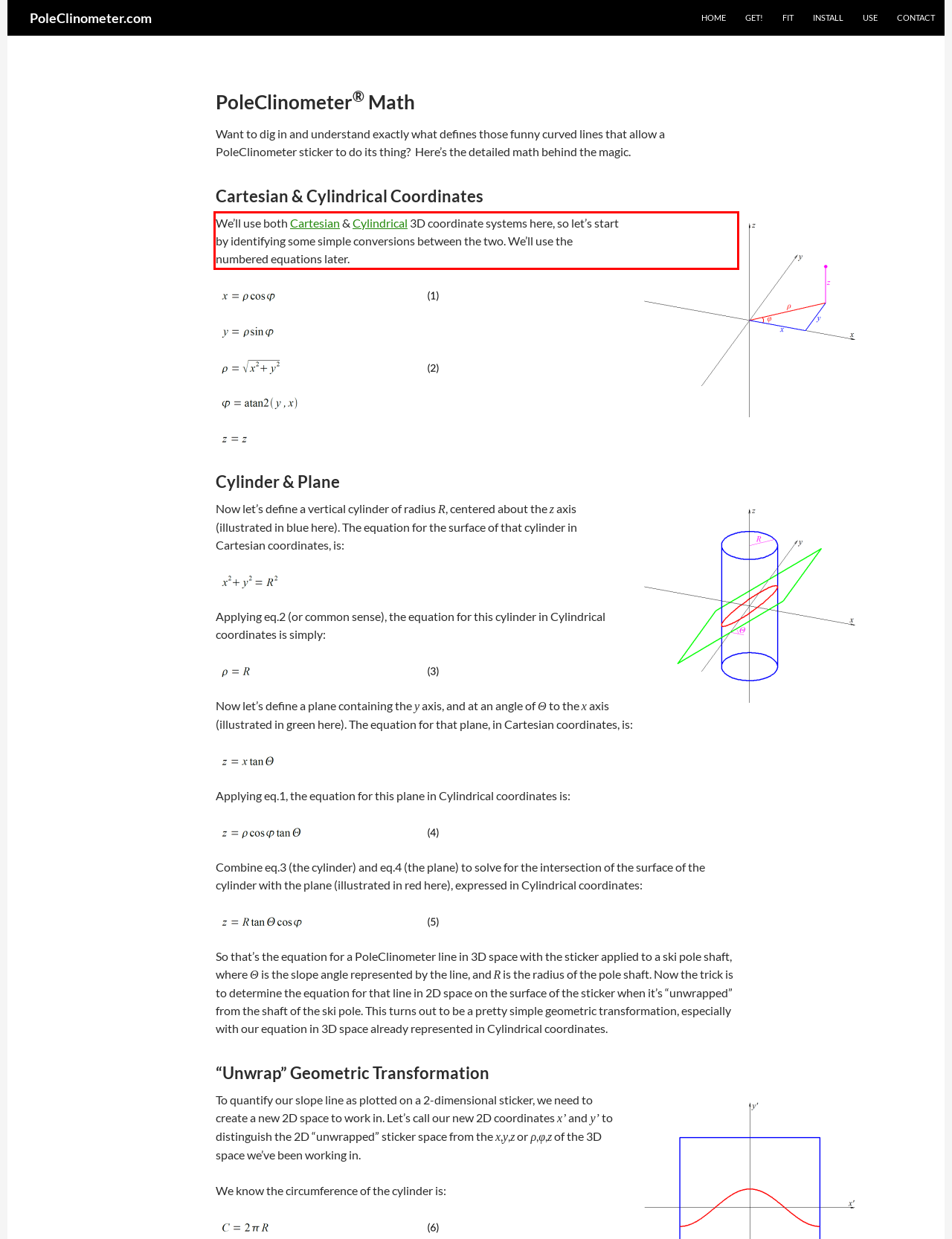Given a screenshot of a webpage with a red bounding box, please identify and retrieve the text inside the red rectangle.

We’ll use both Cartesian & Cylindrical 3D coordinate systems here, so let’s start by identifying some simple conversions between the two. We’ll use the numbered equations later.